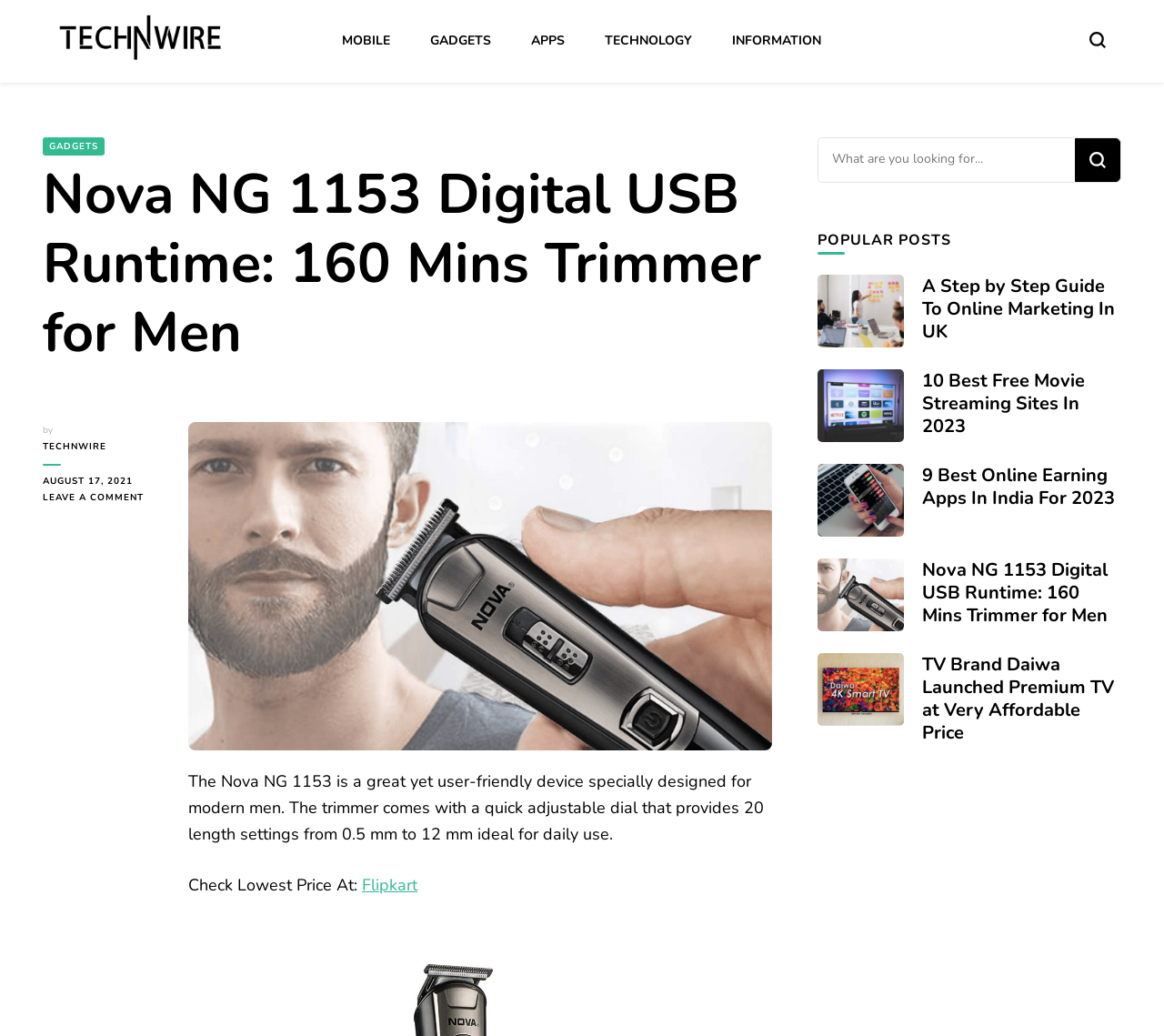Please provide a detailed answer to the question below based on the screenshot: 
How many length settings does the trimmer have?

The trimmer has a quick adjustable dial that provides 20 length settings from 0.5 mm to 12 mm, as mentioned in the StaticText 'The Nova NG 1153 is a great yet user-friendly device specially designed for modern men. The trimmer comes with a quick adjustable dial that provides 20 length settings from 0.5 mm to 12 mm ideal for daily use'.